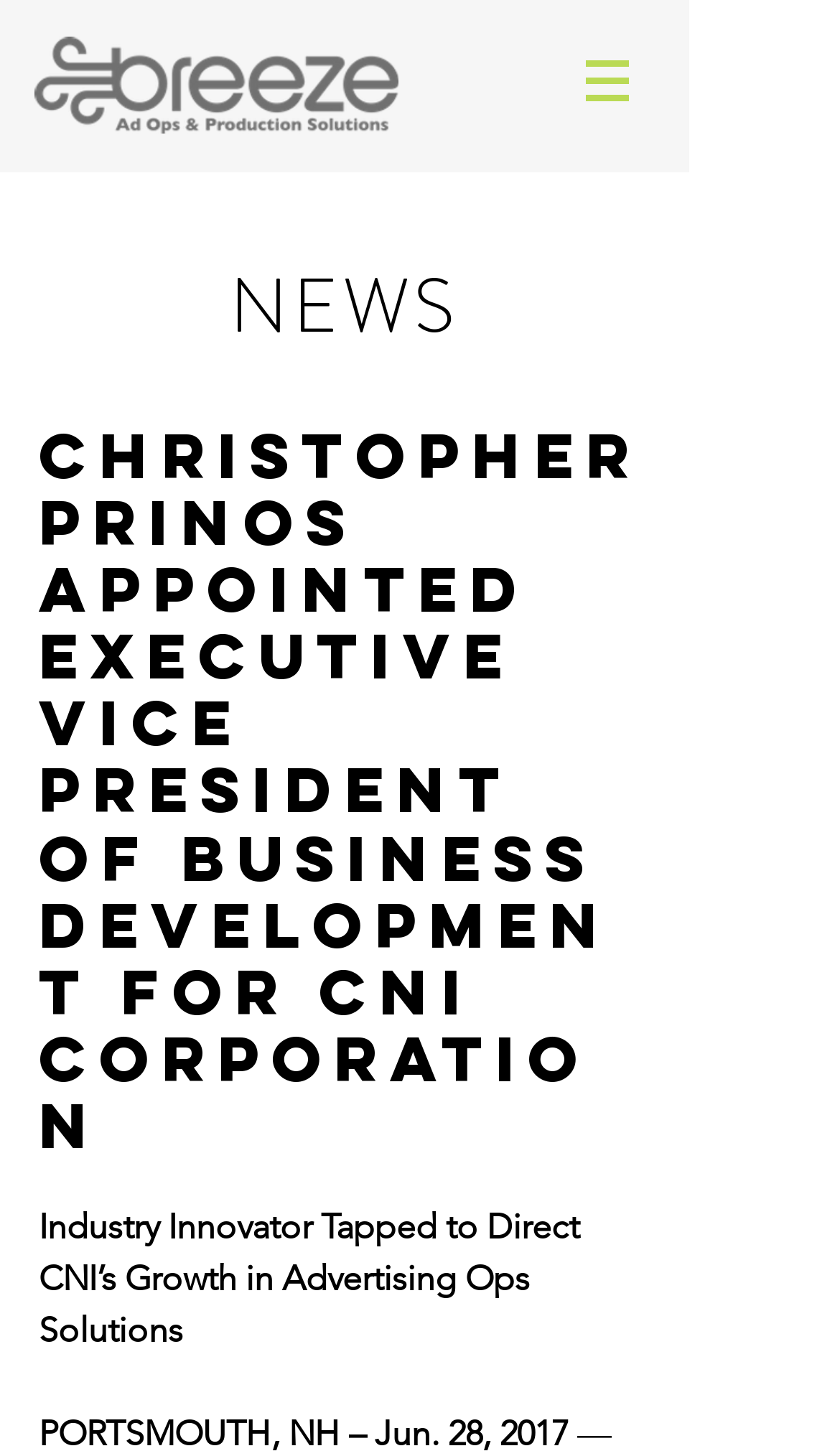Explain the webpage in detail.

The webpage appears to be a news article or press release. At the top, there is a navigation menu labeled "Site" with a button that has a popup menu, accompanied by a small image. To the left of the navigation menu, there is a link.

Below the navigation menu, there is a heading that reads "NEWS". Underneath the "NEWS" heading, there is a subheading that announces the appointment of Christopher Prinos as Executive Vice President of Business Development for CNI Corporation. This subheading takes up most of the page's vertical space.

Further down, there is a paragraph of text that summarizes the news article, stating that an industry innovator has been tapped to direct CNI's growth in advertising operations solutions.